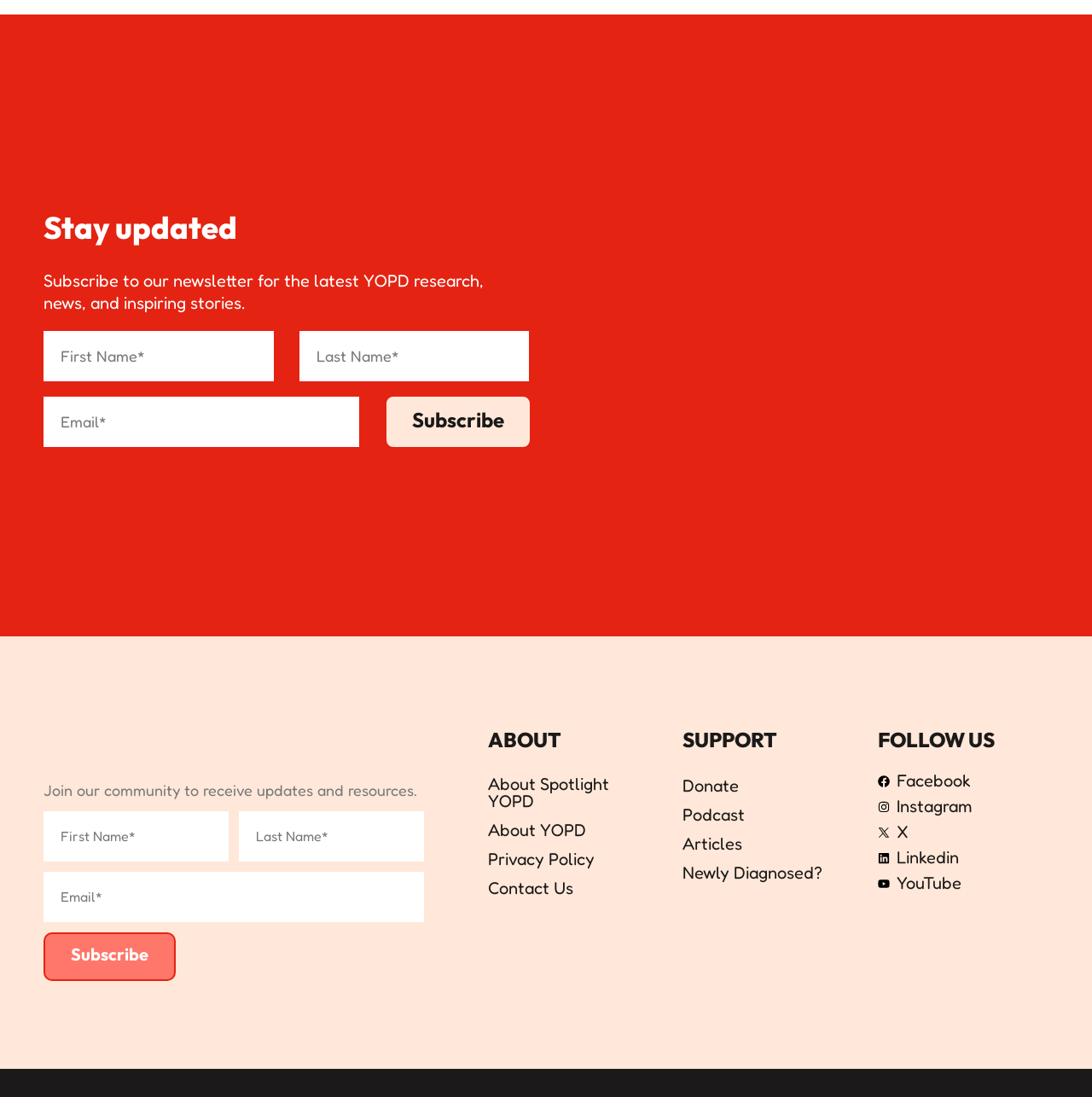Using the given description, provide the bounding box coordinates formatted as (top-left x, top-left y, bottom-right x, bottom-right y), with all values being floating point numbers between 0 and 1. Description: parent_node: Email name="form_fields[email]" placeholder="Email*"

[0.04, 0.361, 0.329, 0.407]